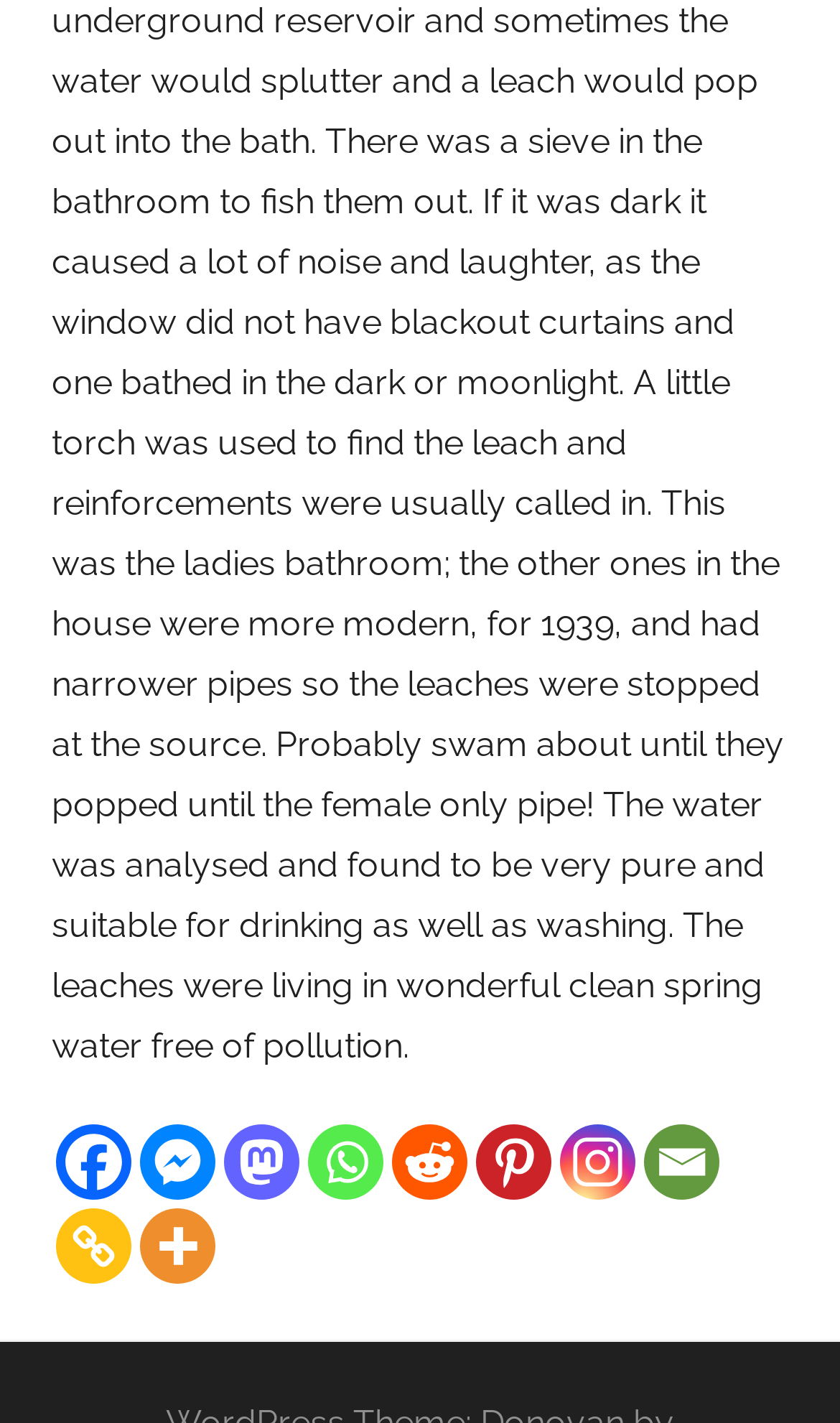From the screenshot, find the bounding box of the UI element matching this description: "title="More"". Supply the bounding box coordinates in the form [left, top, right, bottom], each a float between 0 and 1.

[0.167, 0.849, 0.256, 0.902]